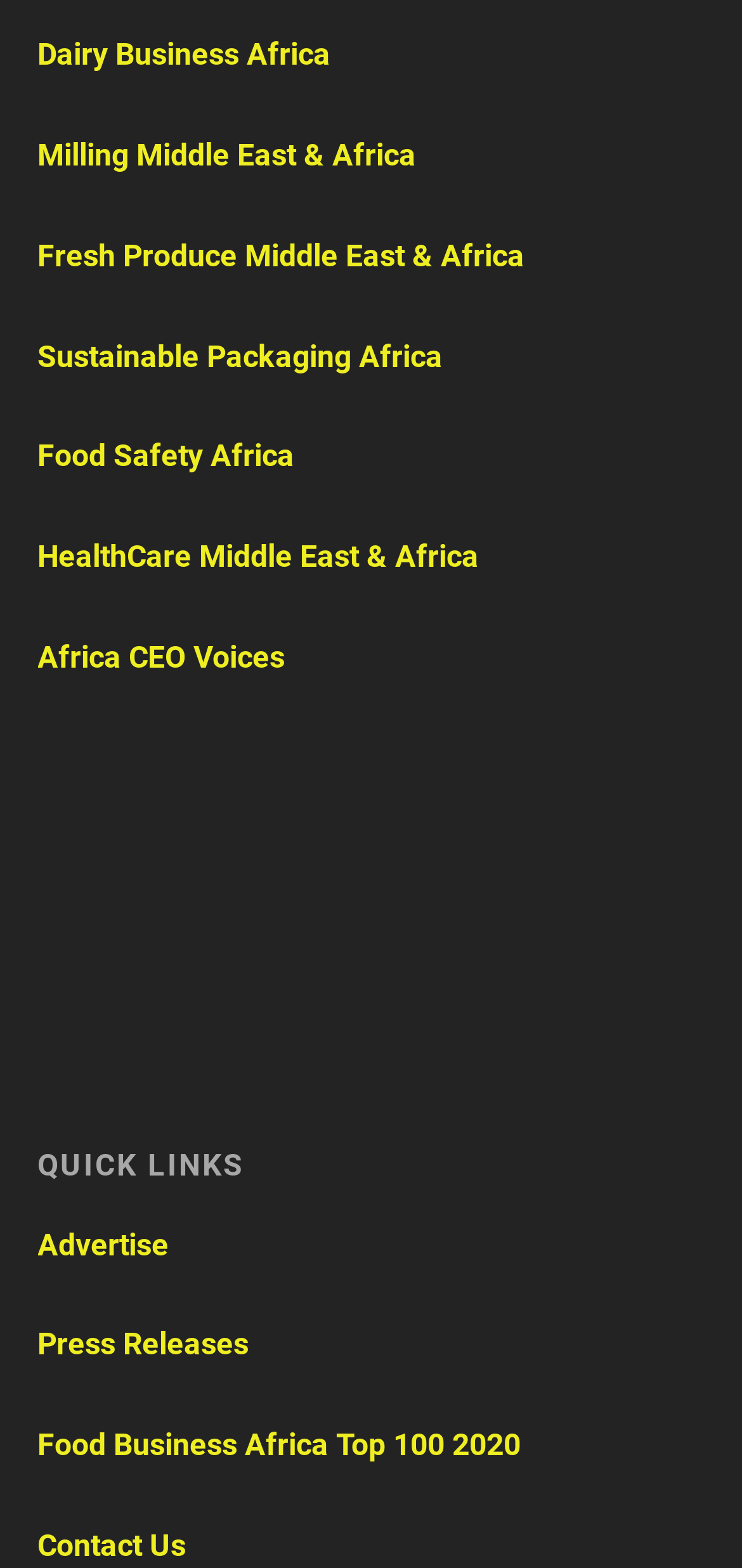Identify the bounding box coordinates for the element you need to click to achieve the following task: "contact us". The coordinates must be four float values ranging from 0 to 1, formatted as [left, top, right, bottom].

[0.05, 0.974, 0.25, 0.997]